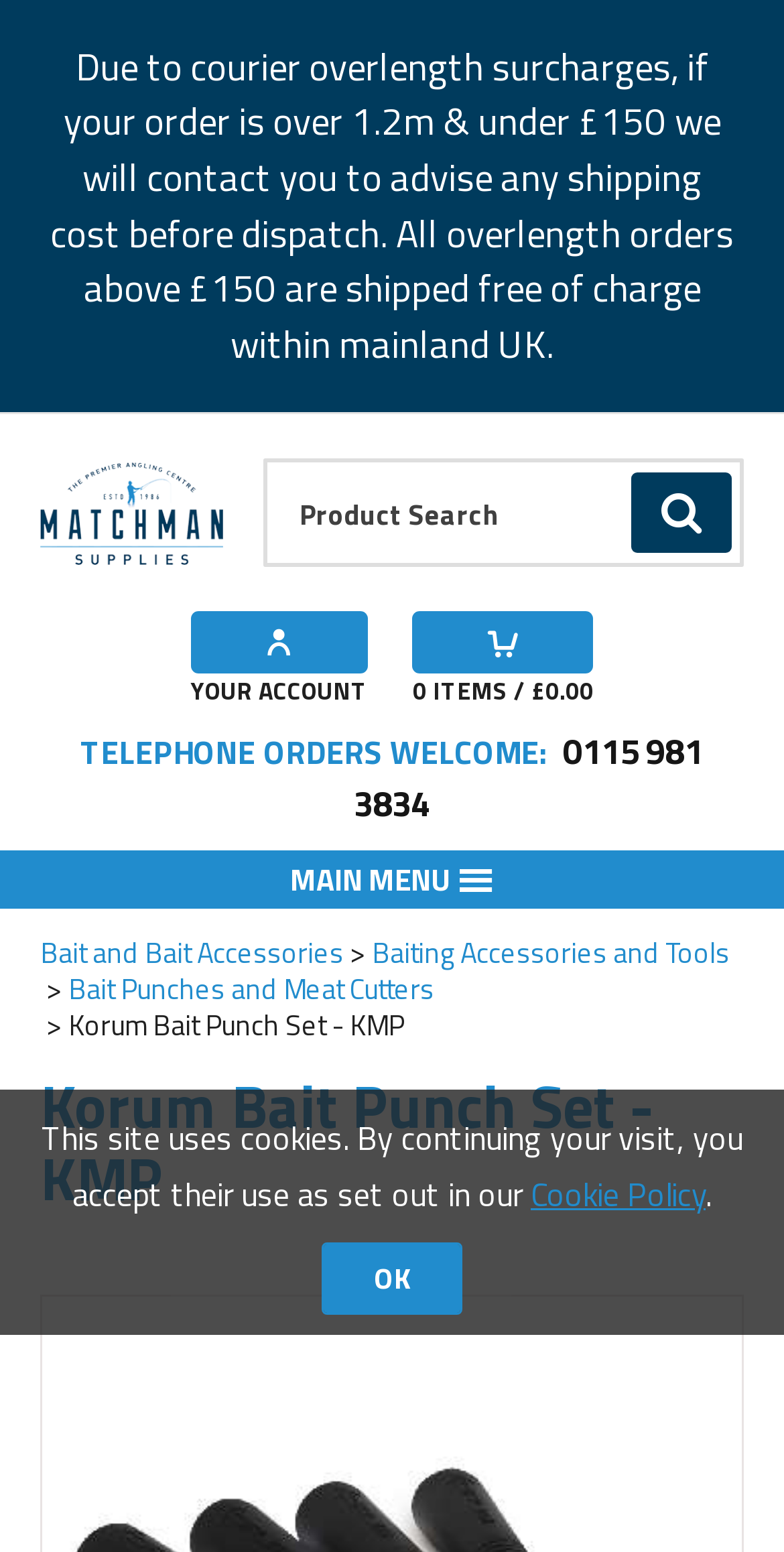Specify the bounding box coordinates for the region that must be clicked to perform the given instruction: "Learn more about Zoo Management Software".

None